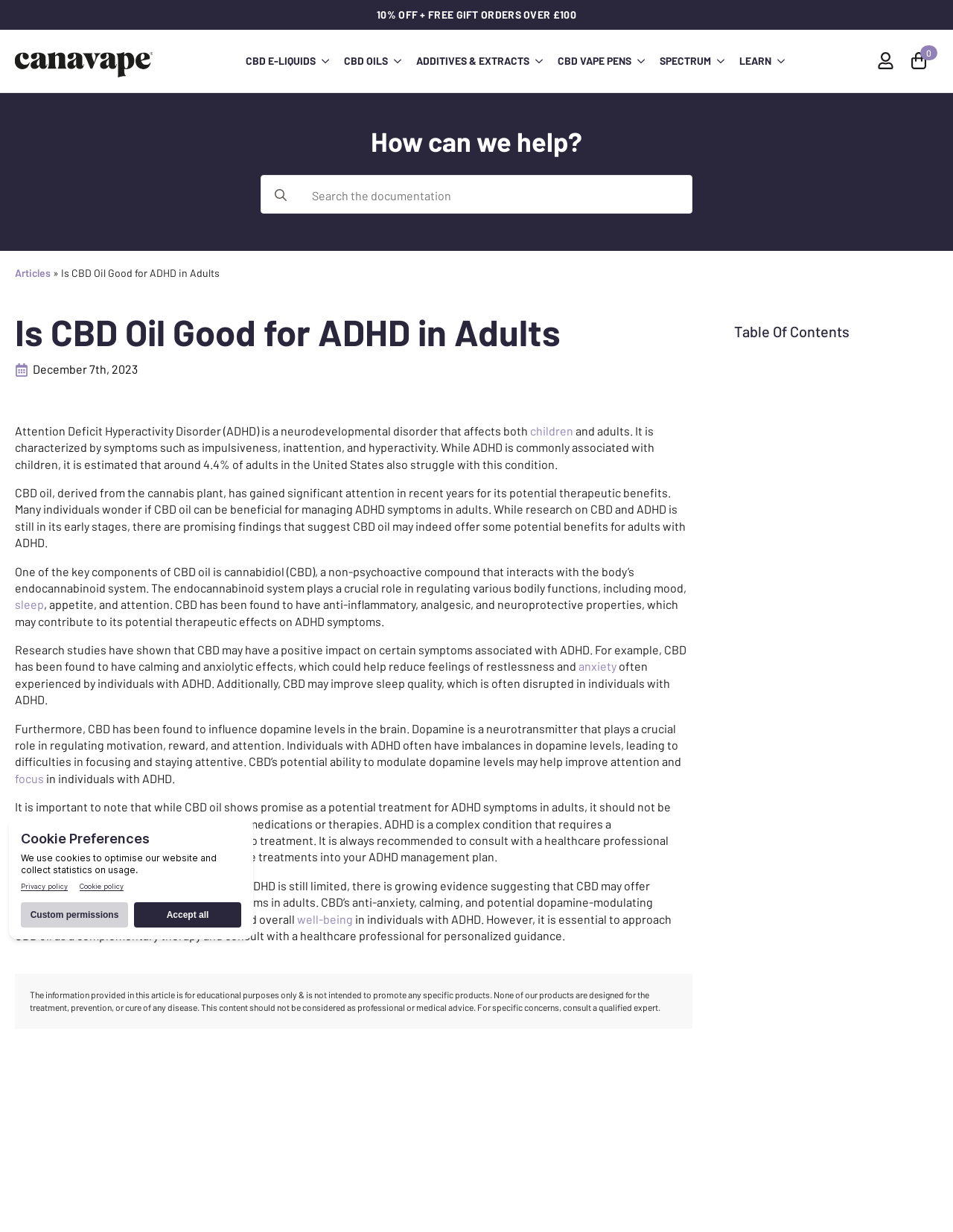Describe all the key features of the webpage in detail.

This webpage is about the potential benefits of CBD oil for adults with Attention Deficit Hyperactivity Disorder (ADHD). At the top of the page, there is a banner with a promotional offer, "10% OFF + FREE GIFT ORDERS OVER £100", accompanied by the Canavape logo. Below the banner, there is a navigation menu with several buttons, including "CBD E-LIQUIDS", "CBD OILS", "ADDITIVES & EXTRACTS", "CBD VAPE PENS", "SPECTRUM", and "LEARN". 

On the right side of the page, there is a search bar with a button labeled "search" and a textbox to input search queries. Below the search bar, there is a link to "My Account" with an icon. 

The main content of the page is divided into sections, starting with a heading "Is CBD Oil Good for ADHD in Adults" followed by a brief introduction to ADHD and its symptoms. The text then discusses the potential therapeutic benefits of CBD oil for managing ADHD symptoms in adults, including its anti-inflammatory, analgesic, and neuroprotective properties. 

The page also includes several links to related topics, such as "children", "sleep", "anxiety", "focus", and "well-being". The text concludes by emphasizing the importance of consulting with a healthcare professional before using CBD oil as a treatment for ADHD. 

At the bottom of the page, there is a section with a header "Table Of Contents" and a disclaimer stating that the information provided is for educational purposes only and should not be considered as professional or medical advice. There is also a link to "My Rewards" and an iframe with a widget.